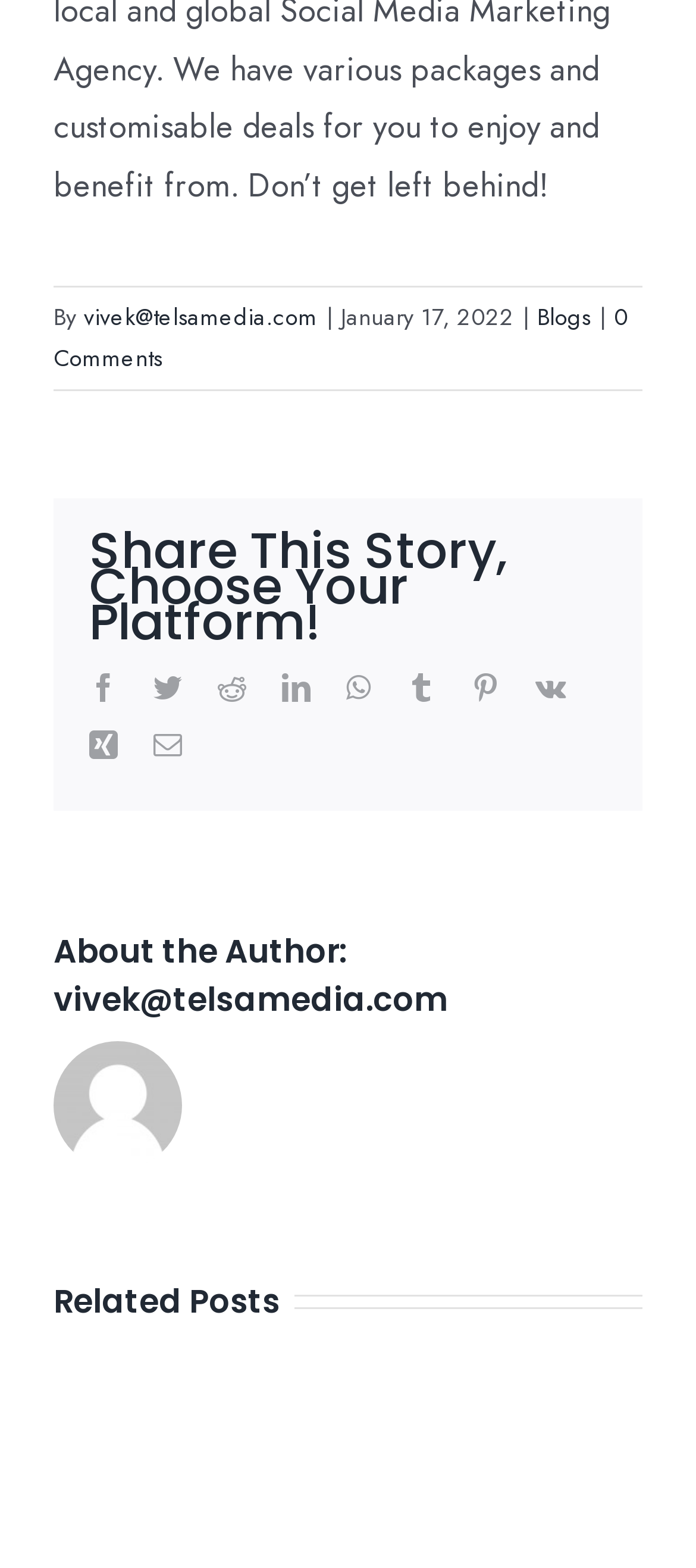Please answer the following question using a single word or phrase: 
What is the author's email address?

vivek@telsamedia.com